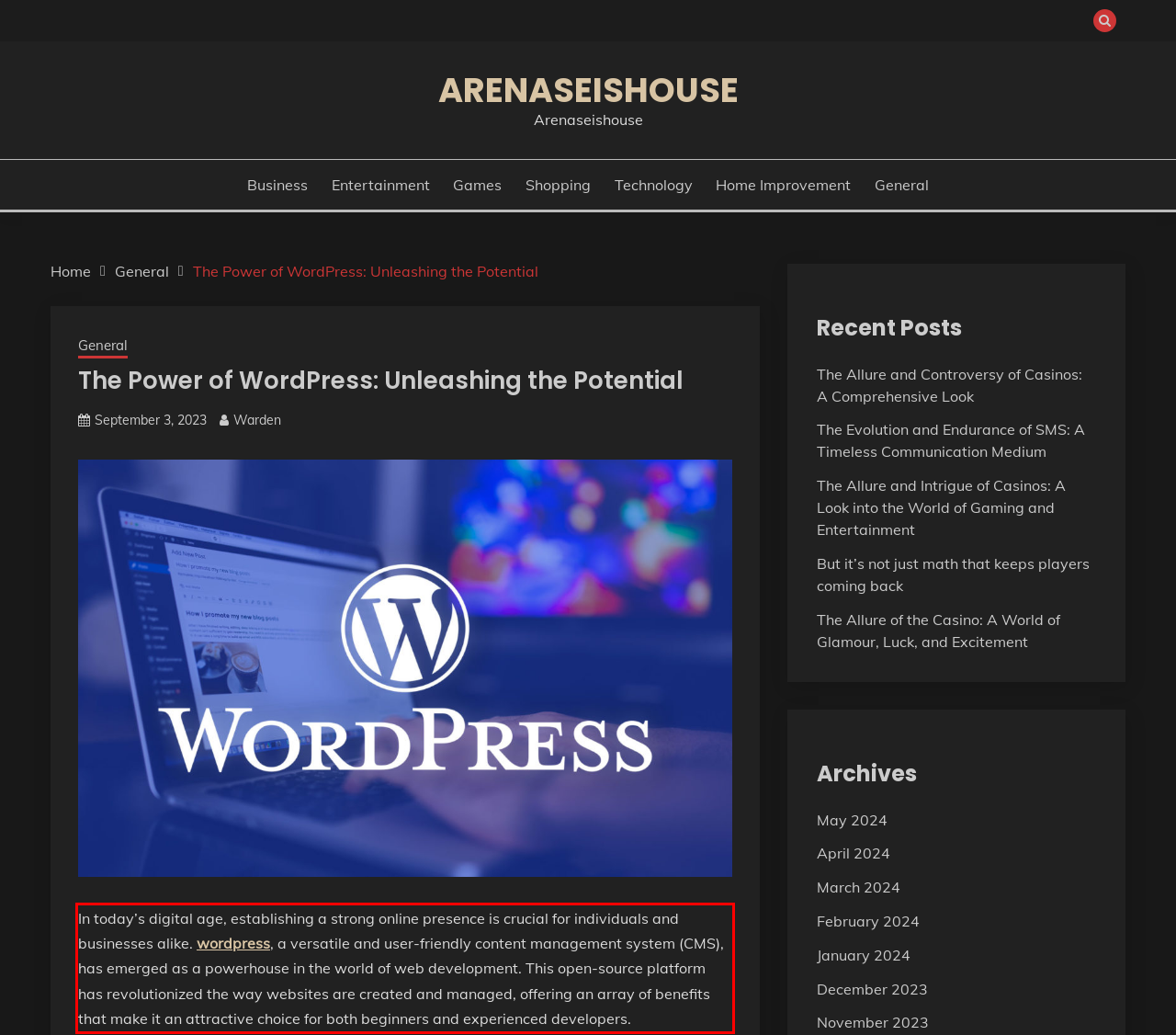Using the provided screenshot of a webpage, recognize the text inside the red rectangle bounding box by performing OCR.

In today’s digital age, establishing a strong online presence is crucial for individuals and businesses alike. wordpress, a versatile and user-friendly content management system (CMS), has emerged as a powerhouse in the world of web development. This open-source platform has revolutionized the way websites are created and managed, offering an array of benefits that make it an attractive choice for both beginners and experienced developers.